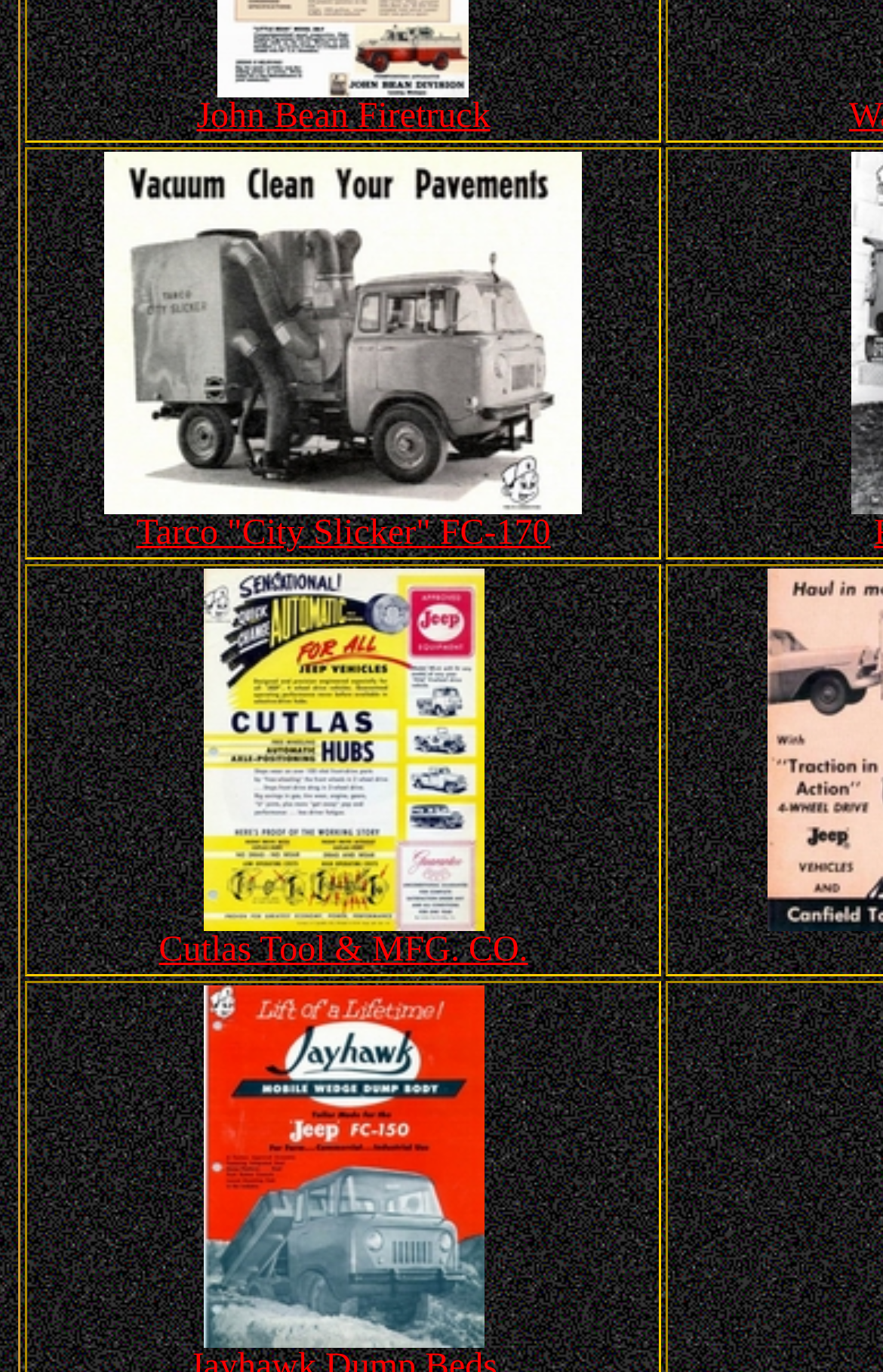Review the image closely and give a comprehensive answer to the question: How many images are in the gridcell of Tarco 'City Slicker' FC-170?

By examining the gridcell element of Tarco 'City Slicker' FC-170, we can see that it contains one image element with a bounding box of [0.118, 0.11, 0.659, 0.375].